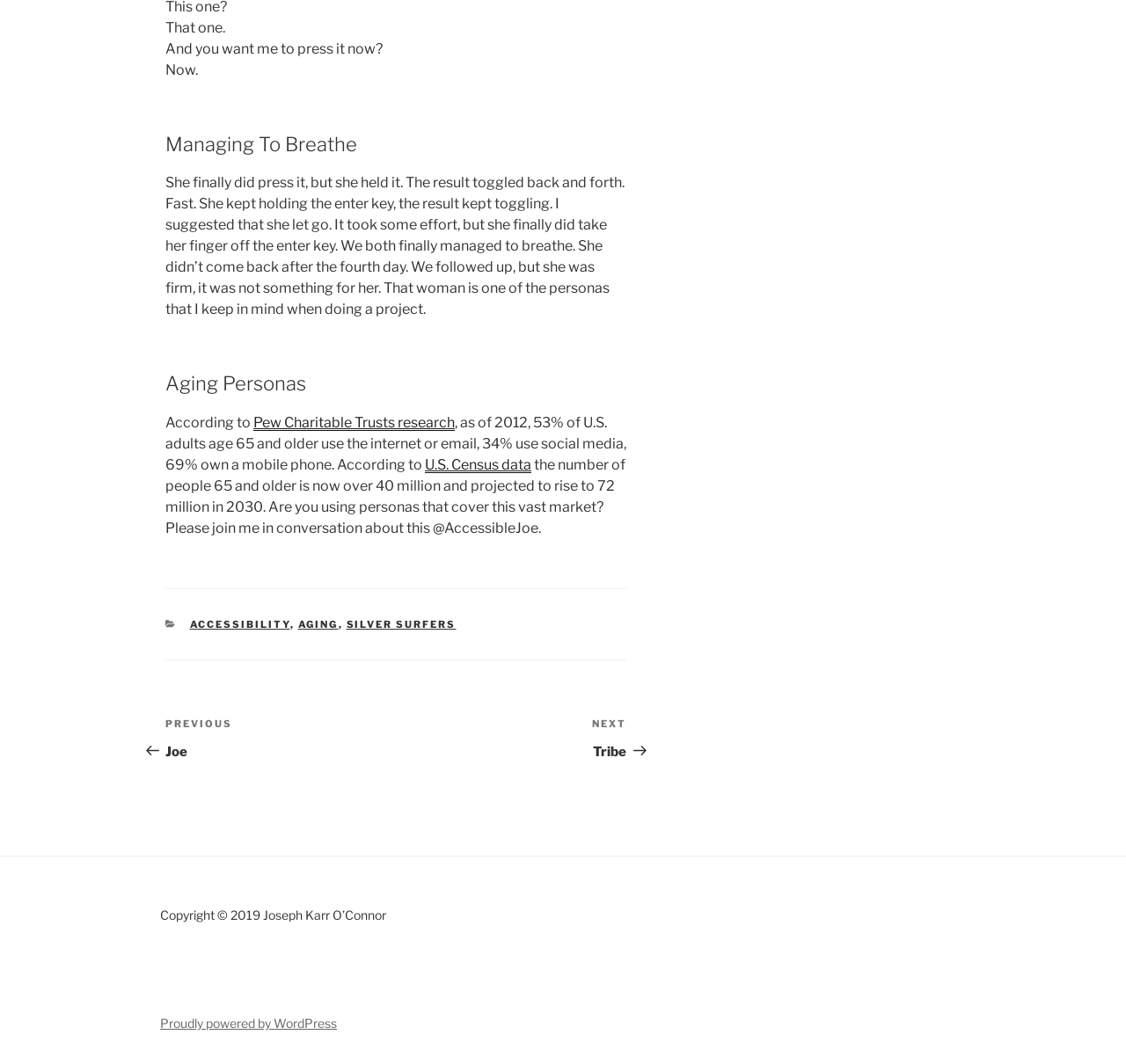What is the author's name?
Use the image to give a comprehensive and detailed response to the question.

I found the copyright information at the bottom of the page, which mentions 'Copyright © 2019 Joseph Karr O’Connor', indicating that Joseph Karr O'Connor is the author of the webpage.